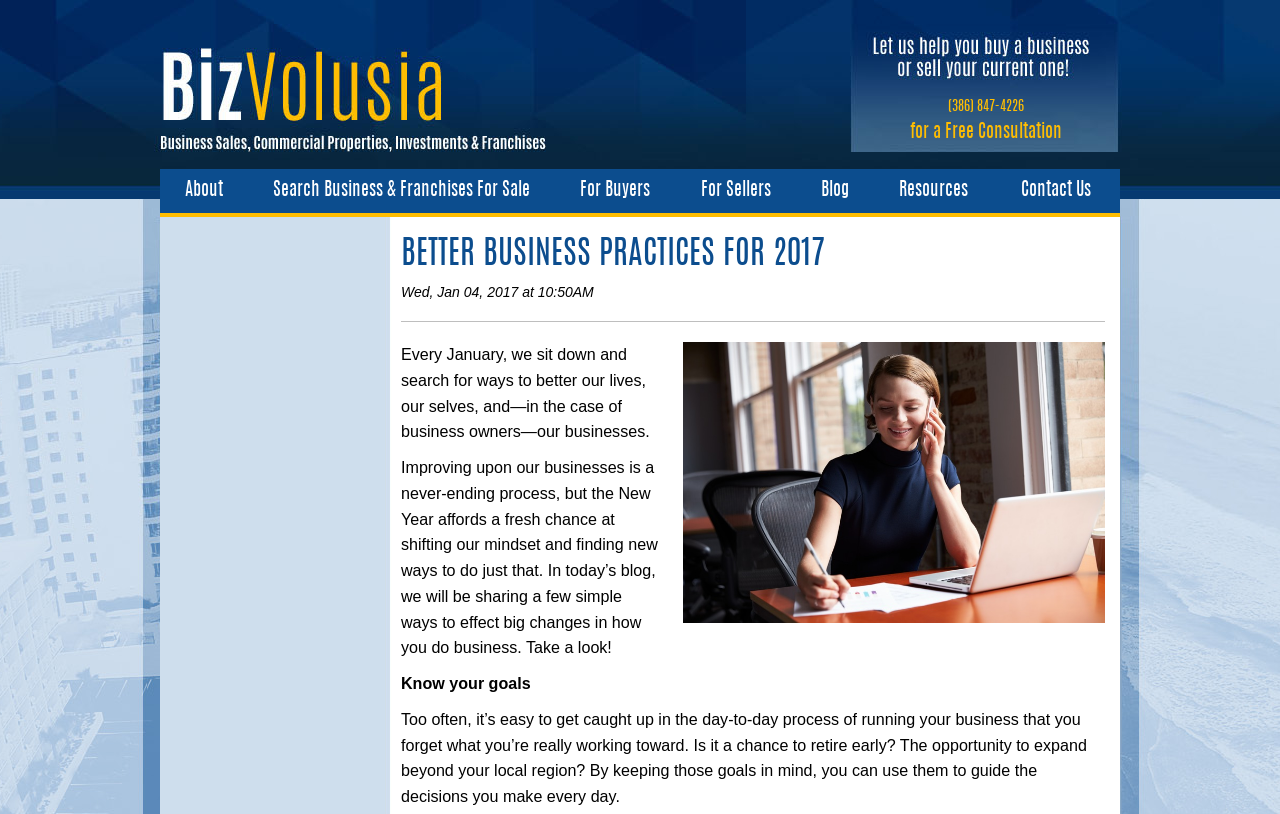What is the phone number for a free consultation?
Refer to the image and answer the question using a single word or phrase.

(386) 847-4226